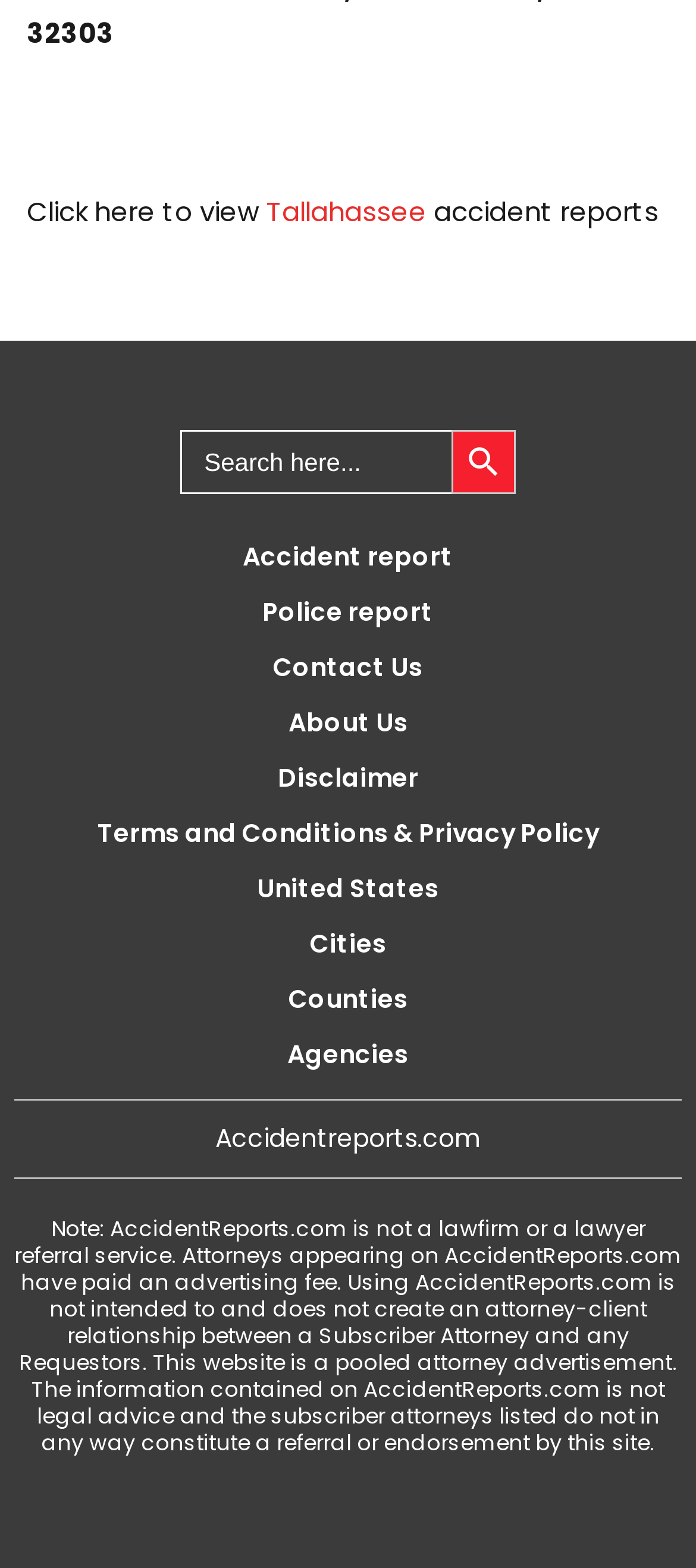Locate the bounding box coordinates of the element's region that should be clicked to carry out the following instruction: "Explore the 'Iowa Federation of Women's Clubs records' collection". The coordinates need to be four float numbers between 0 and 1, i.e., [left, top, right, bottom].

None